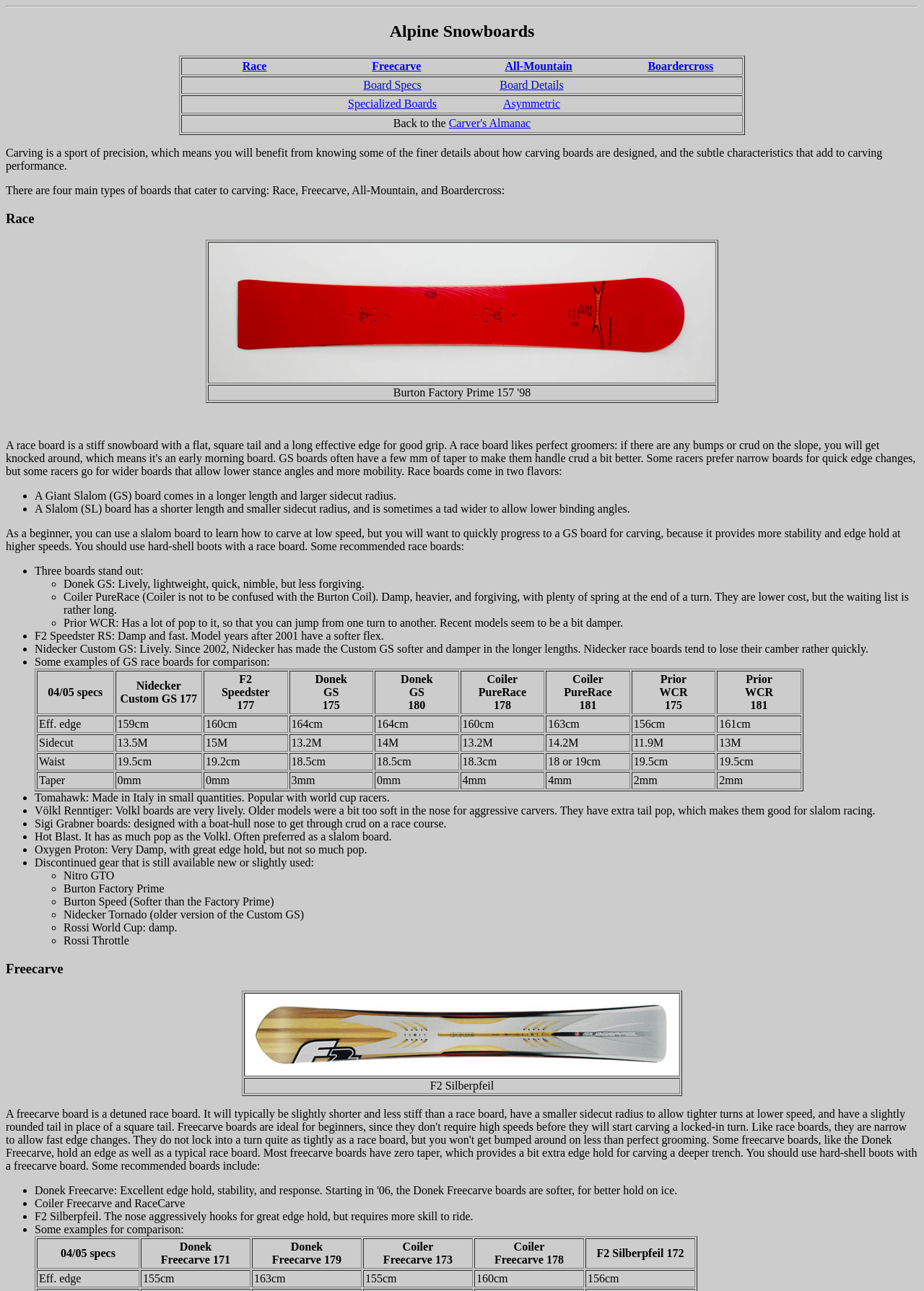Find the bounding box of the element with the following description: "Carver's Almanac". The coordinates must be four float numbers between 0 and 1, formatted as [left, top, right, bottom].

[0.486, 0.091, 0.574, 0.1]